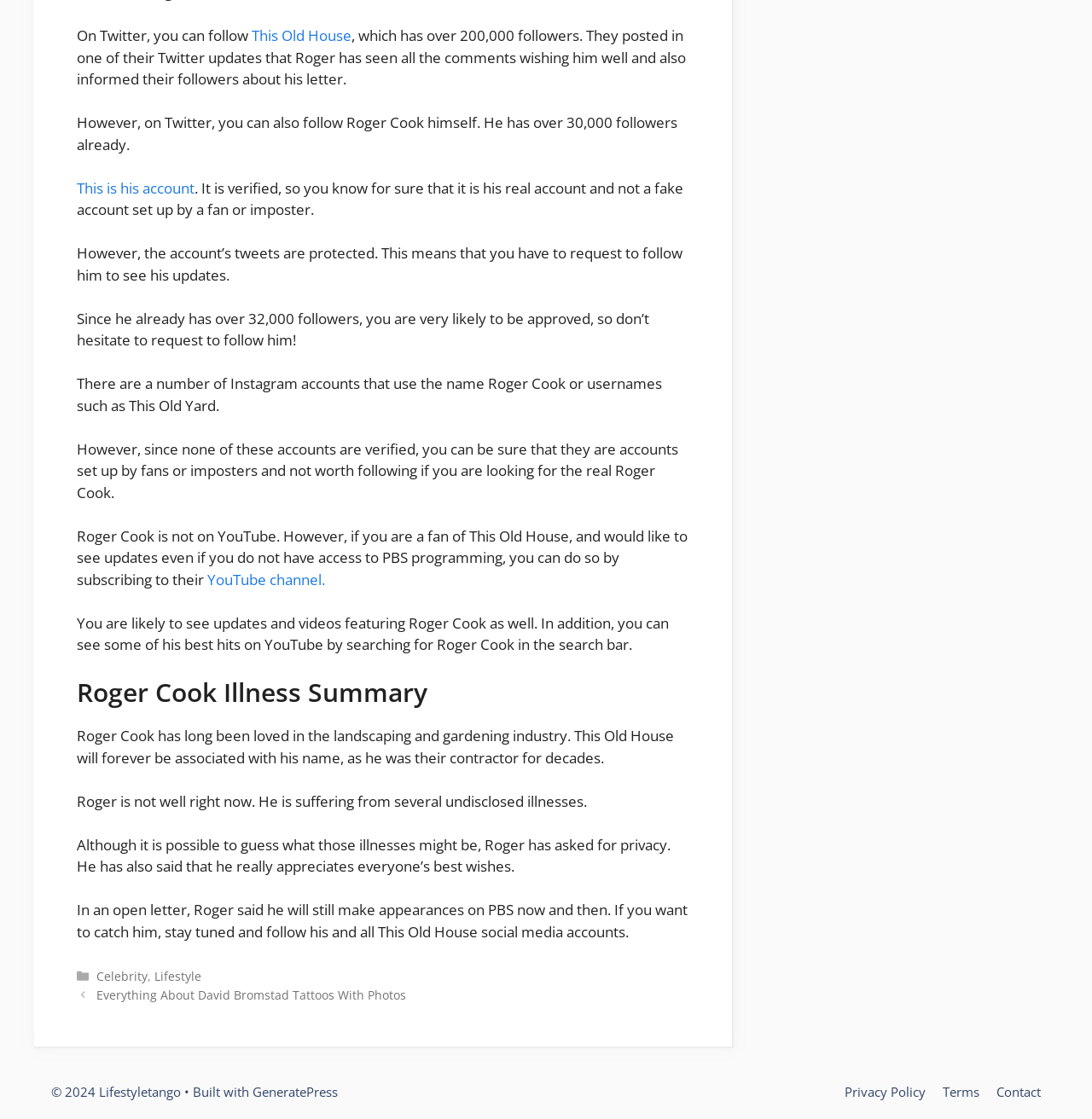Please find the bounding box for the UI component described as follows: "Privacy Policy".

[0.773, 0.968, 0.848, 0.984]